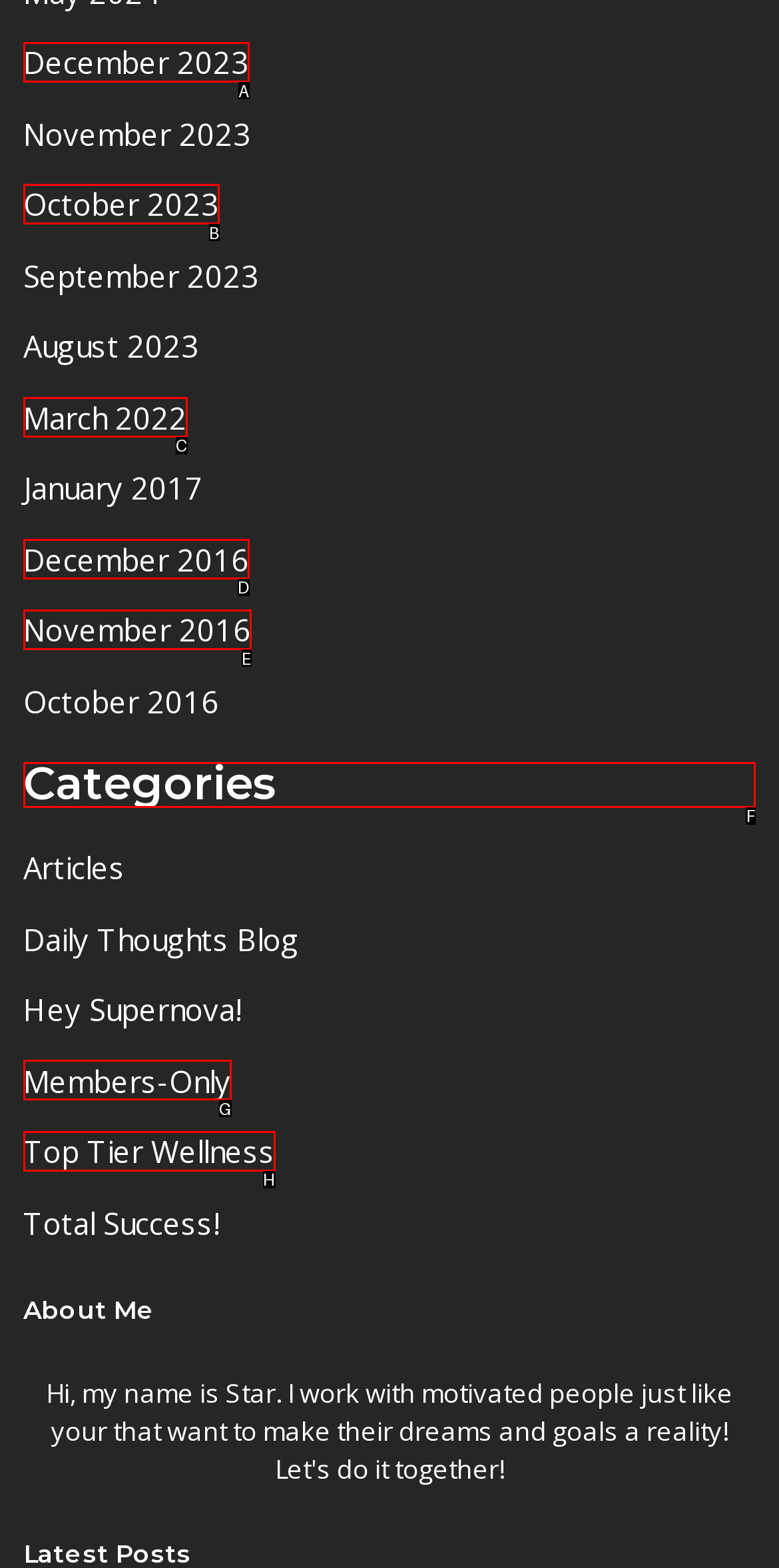Please indicate which option's letter corresponds to the task: Explore Categories by examining the highlighted elements in the screenshot.

F